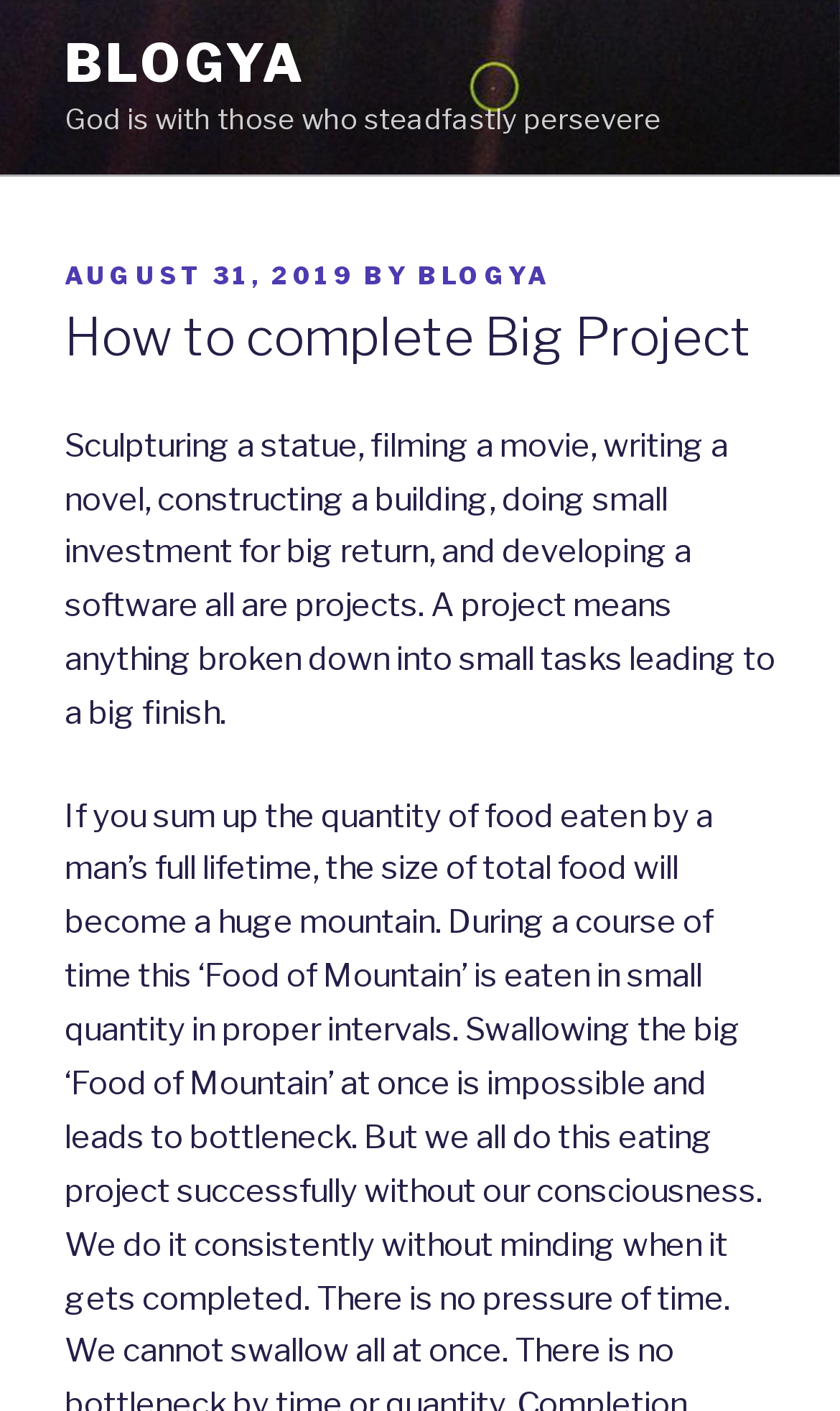Give the bounding box coordinates for this UI element: "Unwritten". The coordinates should be four float numbers between 0 and 1, arranged as [left, top, right, bottom].

None